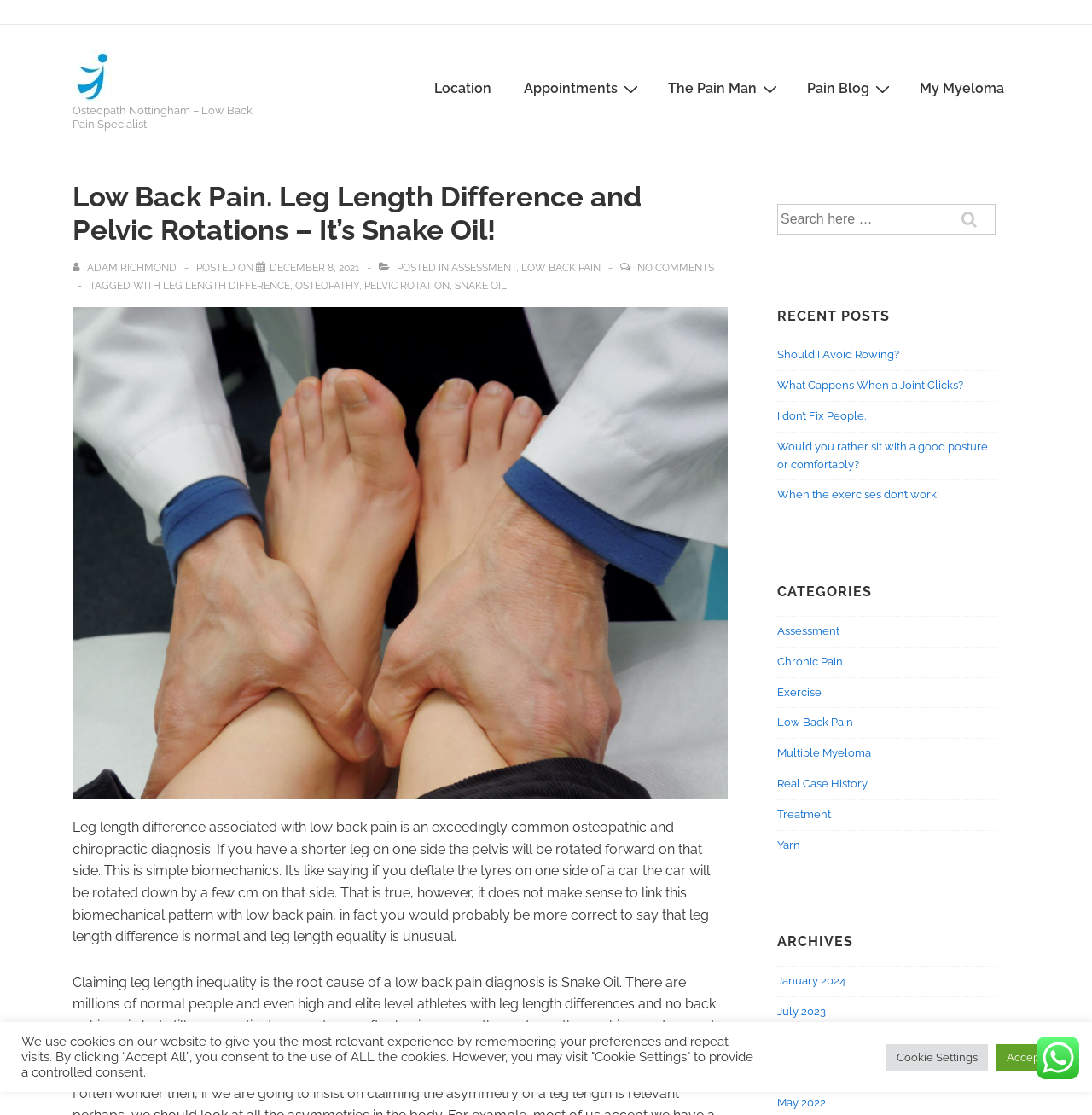Give a succinct answer to this question in a single word or phrase: 
What are the categories of posts listed?

Assessment, Chronic Pain, Exercise, etc.